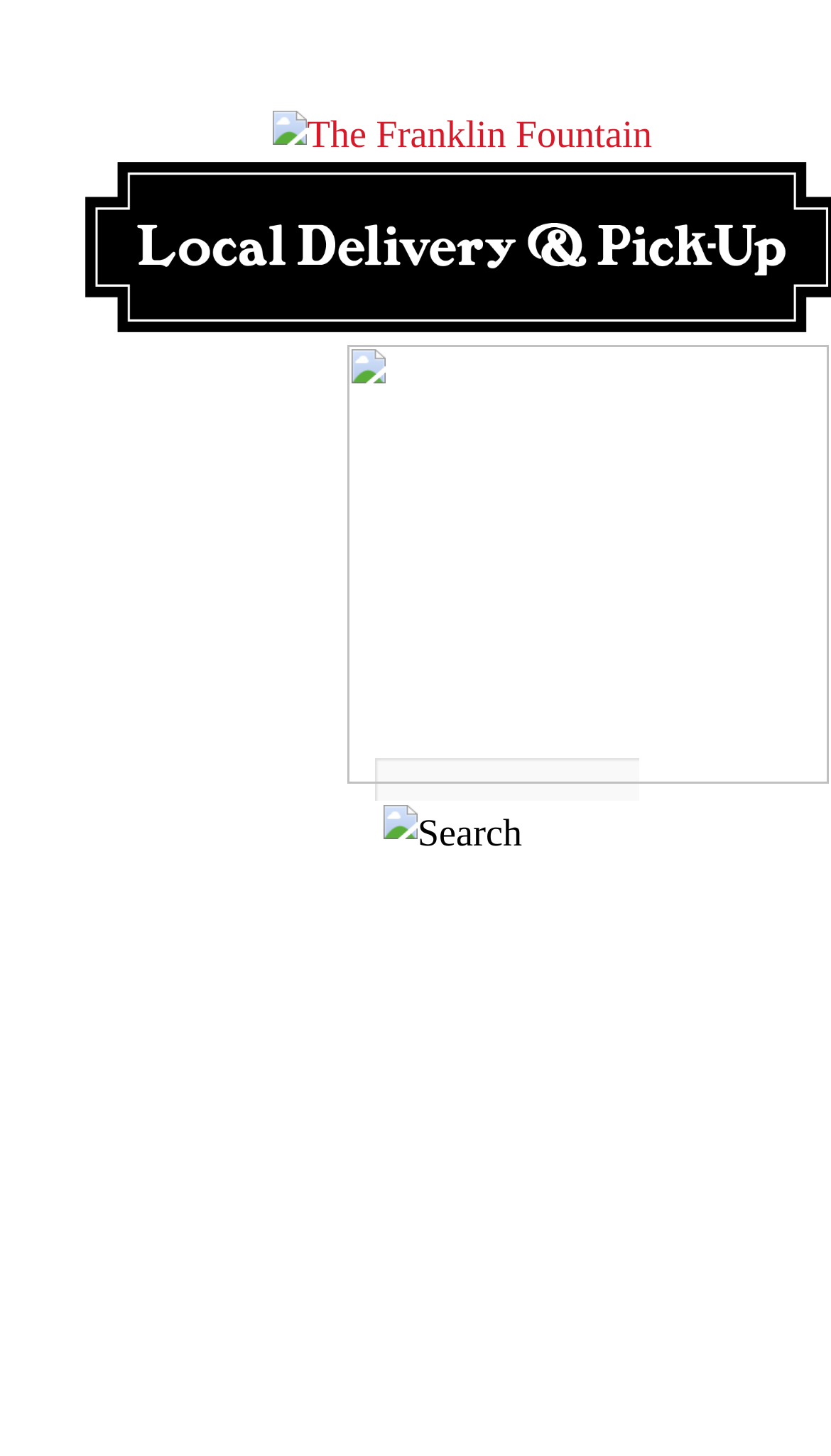Calculate the bounding box coordinates of the UI element given the description: "alt="The Franklin Fountain"".

[0.363, 0.11, 0.75, 0.14]